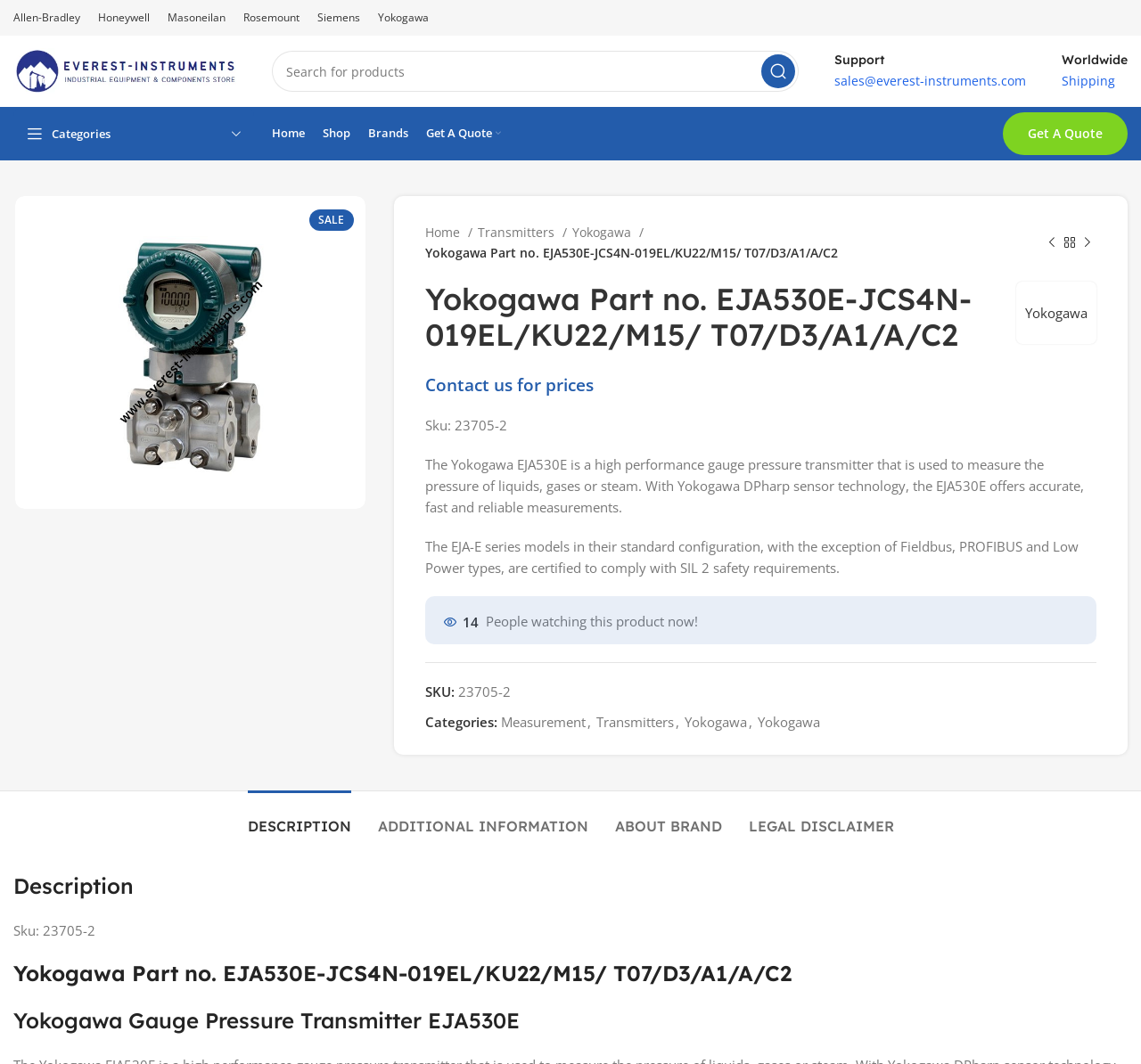Please provide a detailed answer to the question below by examining the image:
What is the purpose of the Yokogawa EJA530E?

I read the product description, which says 'The Yokogawa EJA530E is a high performance gauge pressure transmitter that is used to measure the pressure of liquids, gases or steam.' So, the purpose of the Yokogawa EJA530E is to measure pressure.